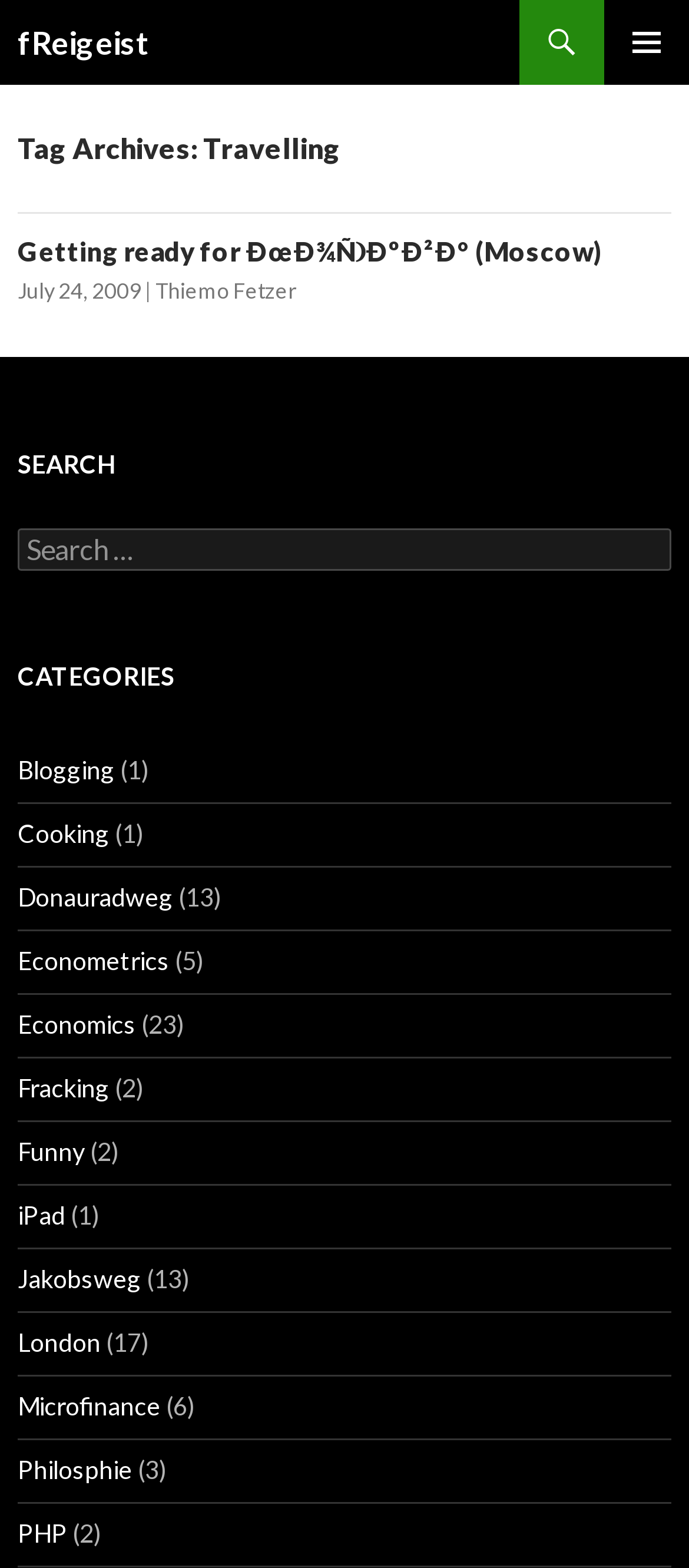Please identify the bounding box coordinates of the clickable area that will allow you to execute the instruction: "Read the article about getting ready for Moscow".

[0.026, 0.15, 0.874, 0.17]